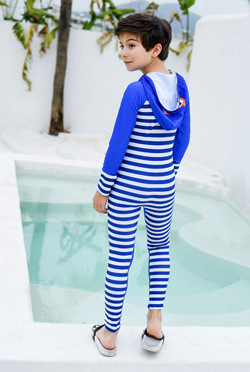Where is the child standing?
Please provide a comprehensive answer based on the details in the screenshot.

The caption describes the setting as the child standing beside a serene pool, which indicates that the child is positioned near a pool, likely in a recreational or leisure setting.